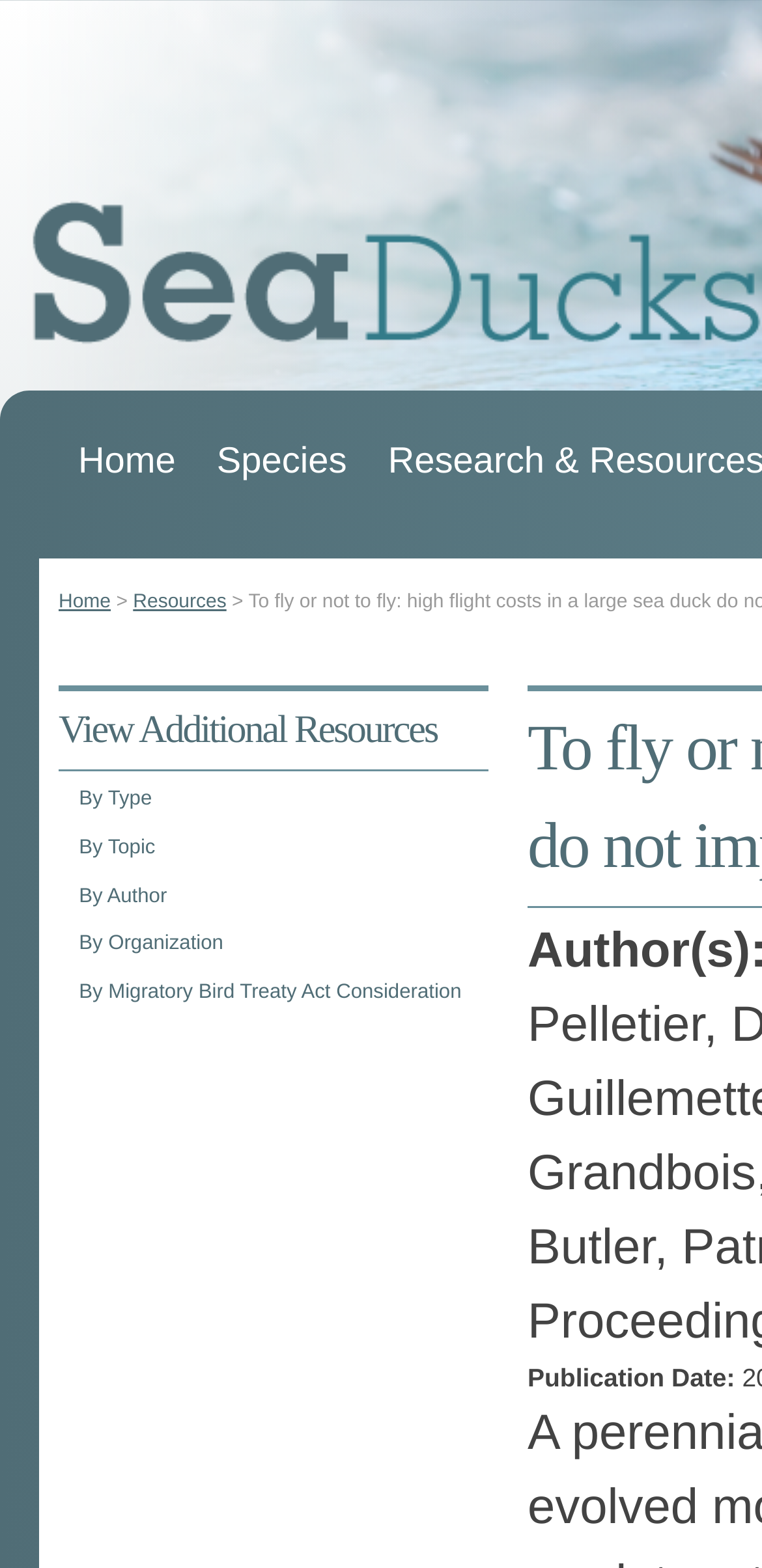Please answer the following question using a single word or phrase: 
How many links are under 'View Additional Resources'?

5